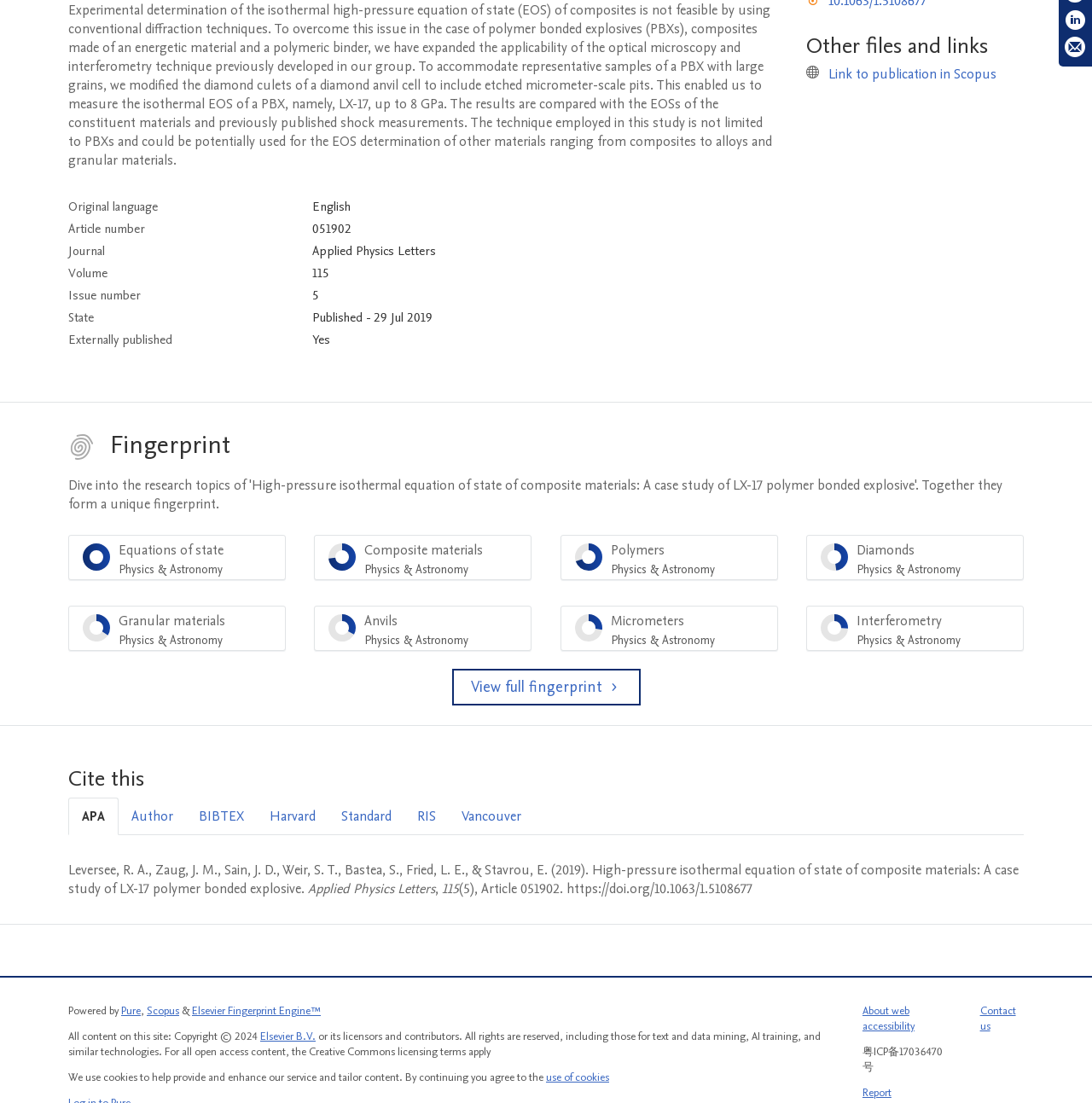Find the bounding box coordinates for the HTML element specified by: "APA".

[0.062, 0.723, 0.109, 0.757]